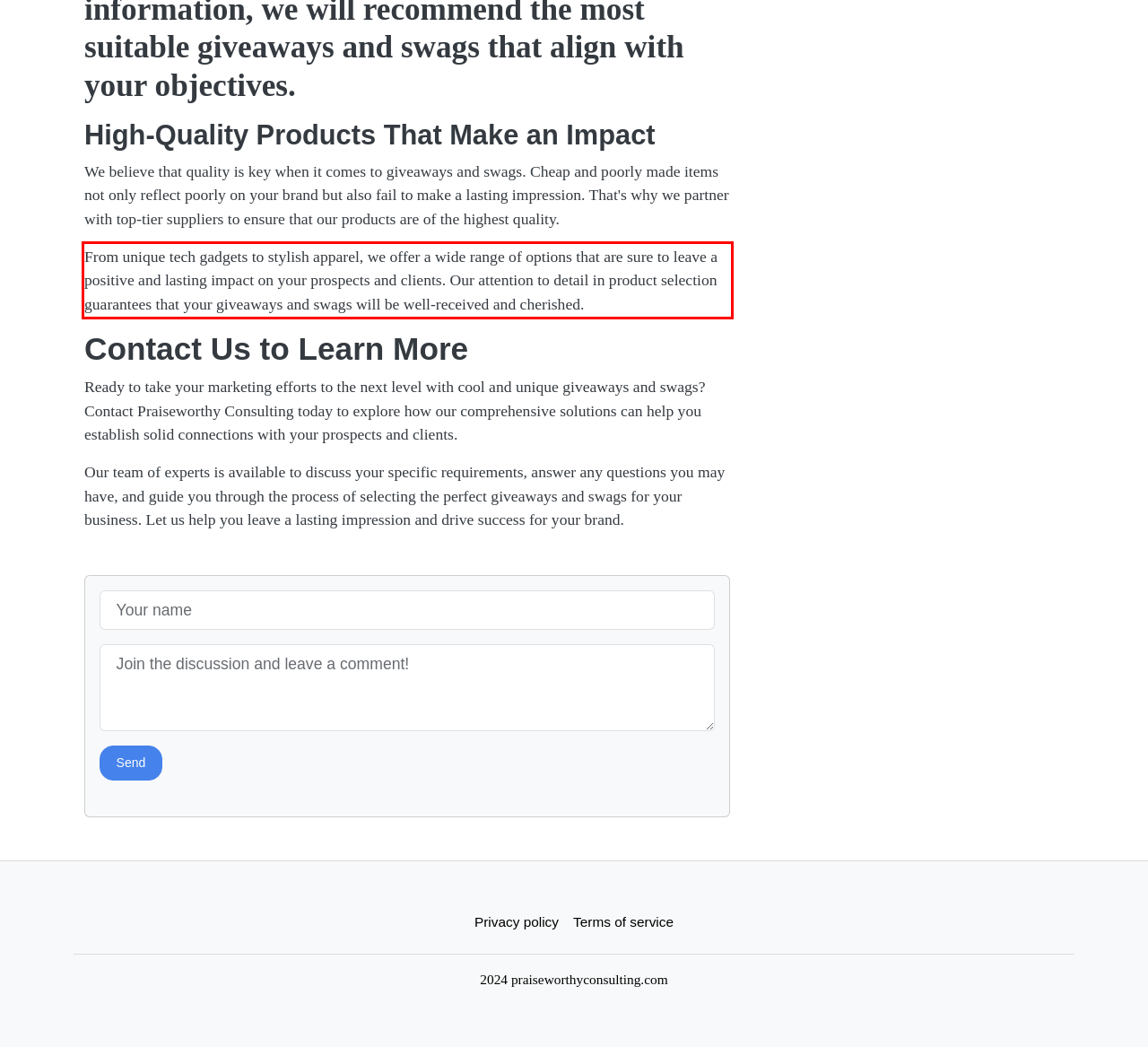Identify and transcribe the text content enclosed by the red bounding box in the given screenshot.

From unique tech gadgets to stylish apparel, we offer a wide range of options that are sure to leave a positive and lasting impact on your prospects and clients. Our attention to detail in product selection guarantees that your giveaways and swags will be well-received and cherished.